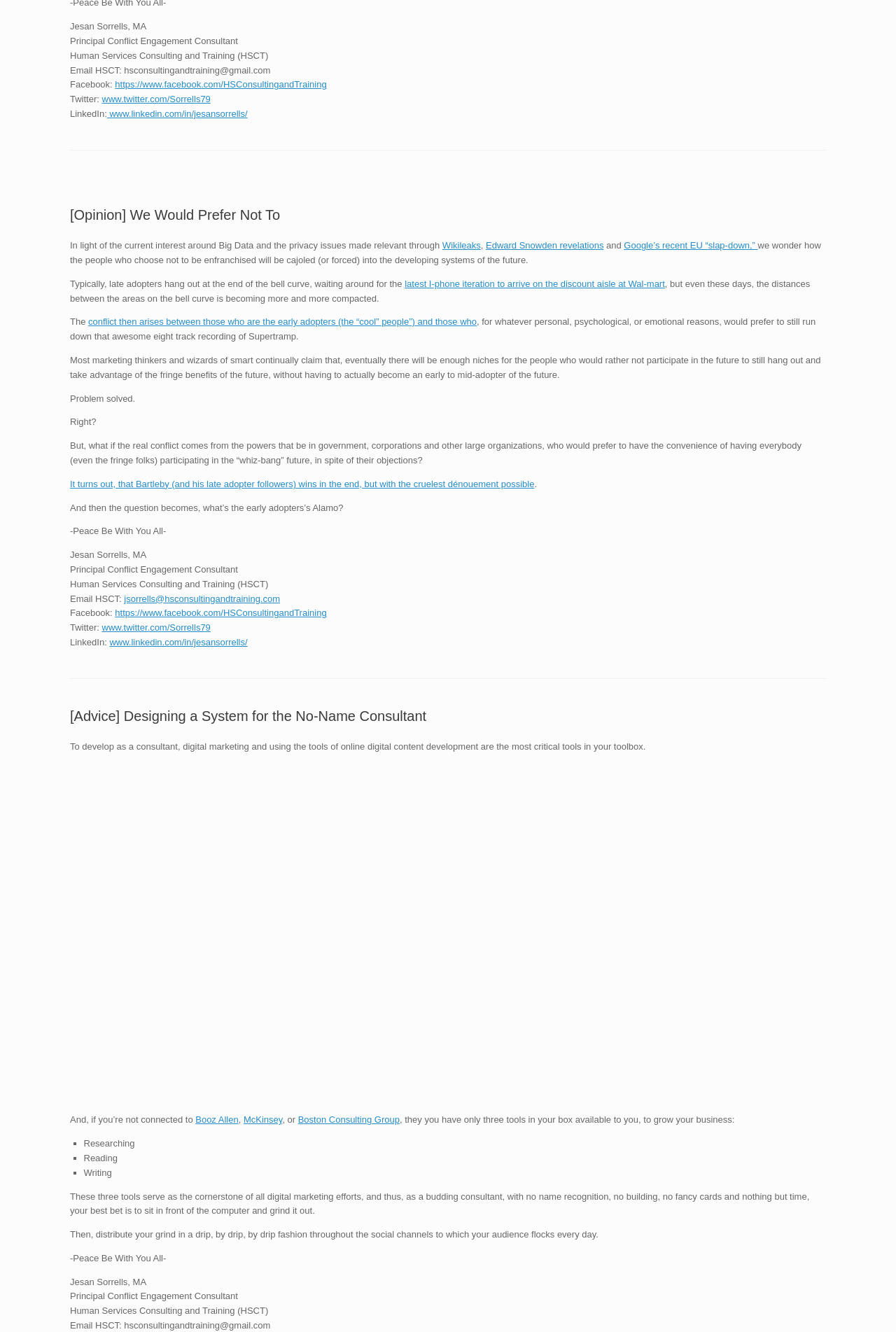Please provide a one-word or phrase answer to the question: 
What is the topic of the first article?

Big Data and privacy issues